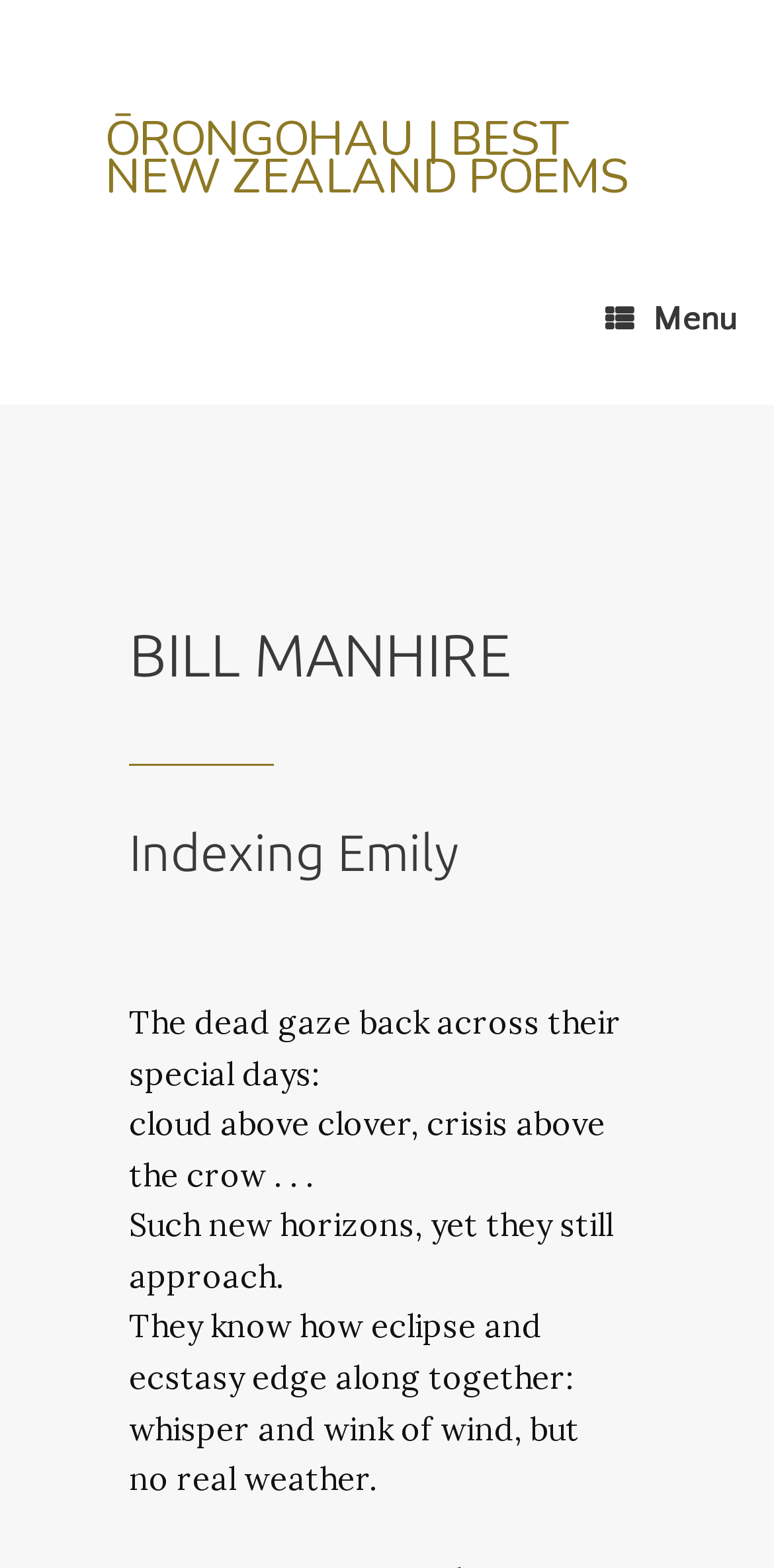Explain the features and main sections of the webpage comprehensively.

The webpage is about Bill Manhire's 2016 poetry collection, specifically the poem "ŌRONGOHAU | BEST NEW ZEALAND POEMS". At the top-left of the page, there is a link to the poem's title, which is also a heading. 

On the top-right side, there is a menu link with an icon, indicated by the text "\uf00b Menu". When expanded, the menu displays several headings, including "BILL MANHIRE" and "Indexing Emily". 

Below the menu, there are five blocks of static text, which appear to be stanzas of the poem. The first stanza reads, "The dead gaze back across their special days:". The following stanzas continue the poem, with each line building upon the previous one. The poem explores themes of memory, nature, and the intersection of the two. The final stanza ends with the line "whisper and wink of wind, but no real weather."